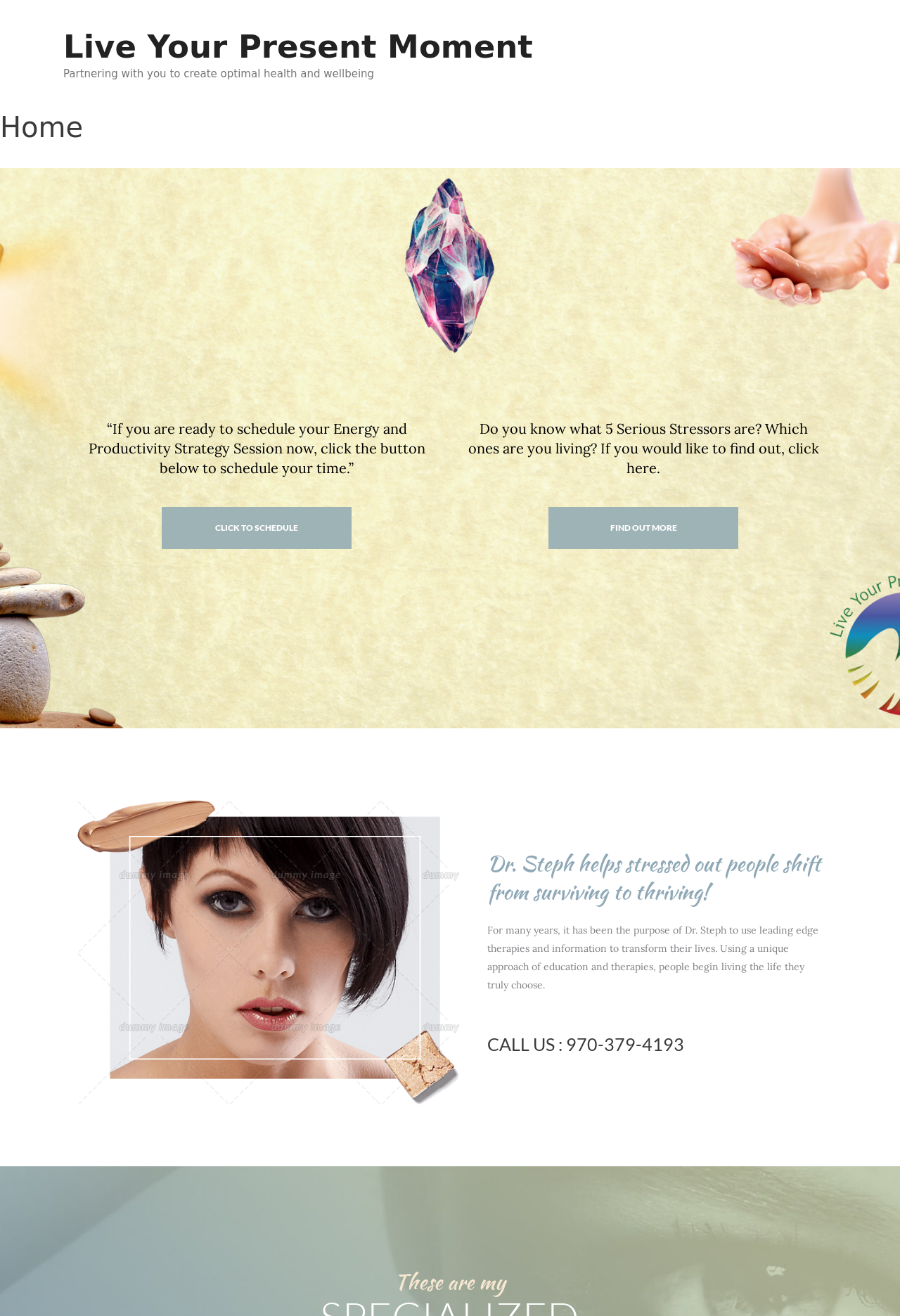Provide a one-word or short-phrase response to the question:
How many buttons are there on the webpage?

2